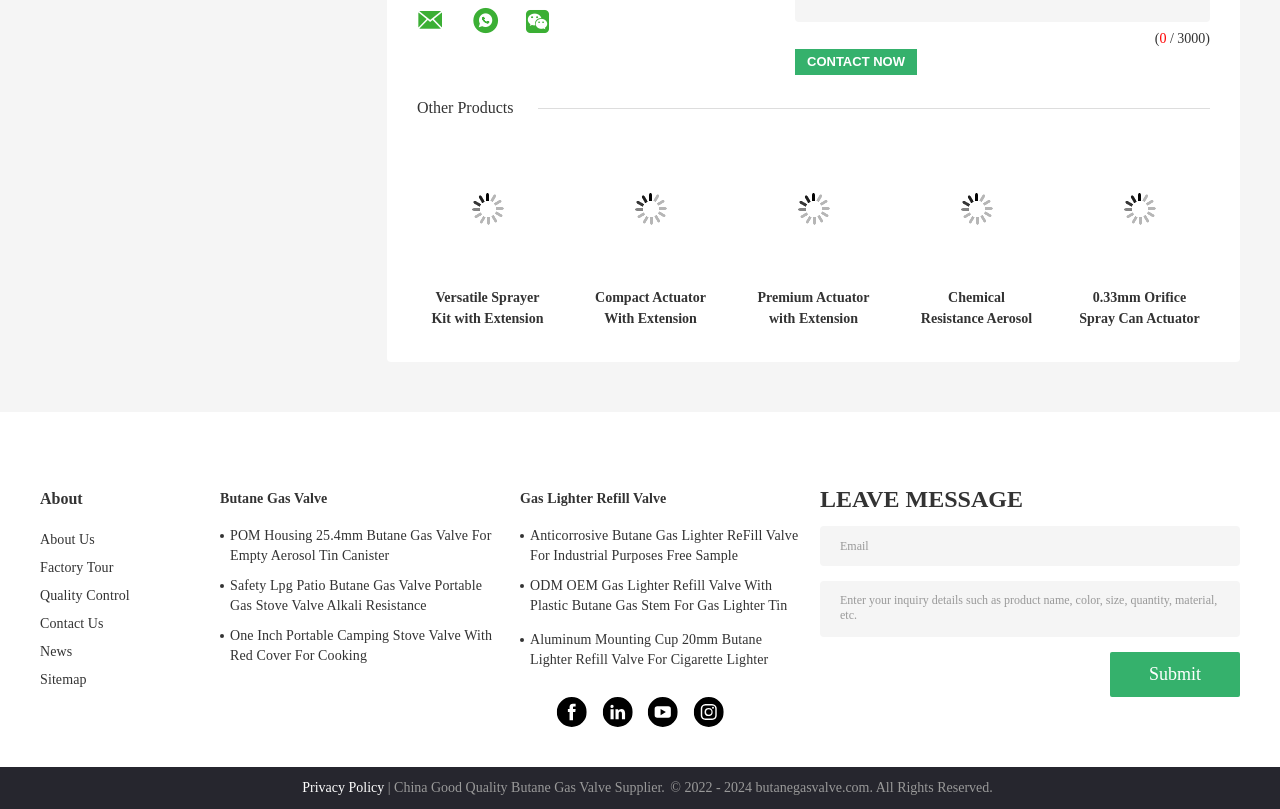Using the image as a reference, answer the following question in as much detail as possible:
What is the copyright year range of the webpage?

The copyright information at the bottom of the webpage specifies the year range as 2022-2024, indicating that the content and design of the webpage are protected by copyright law during this period.